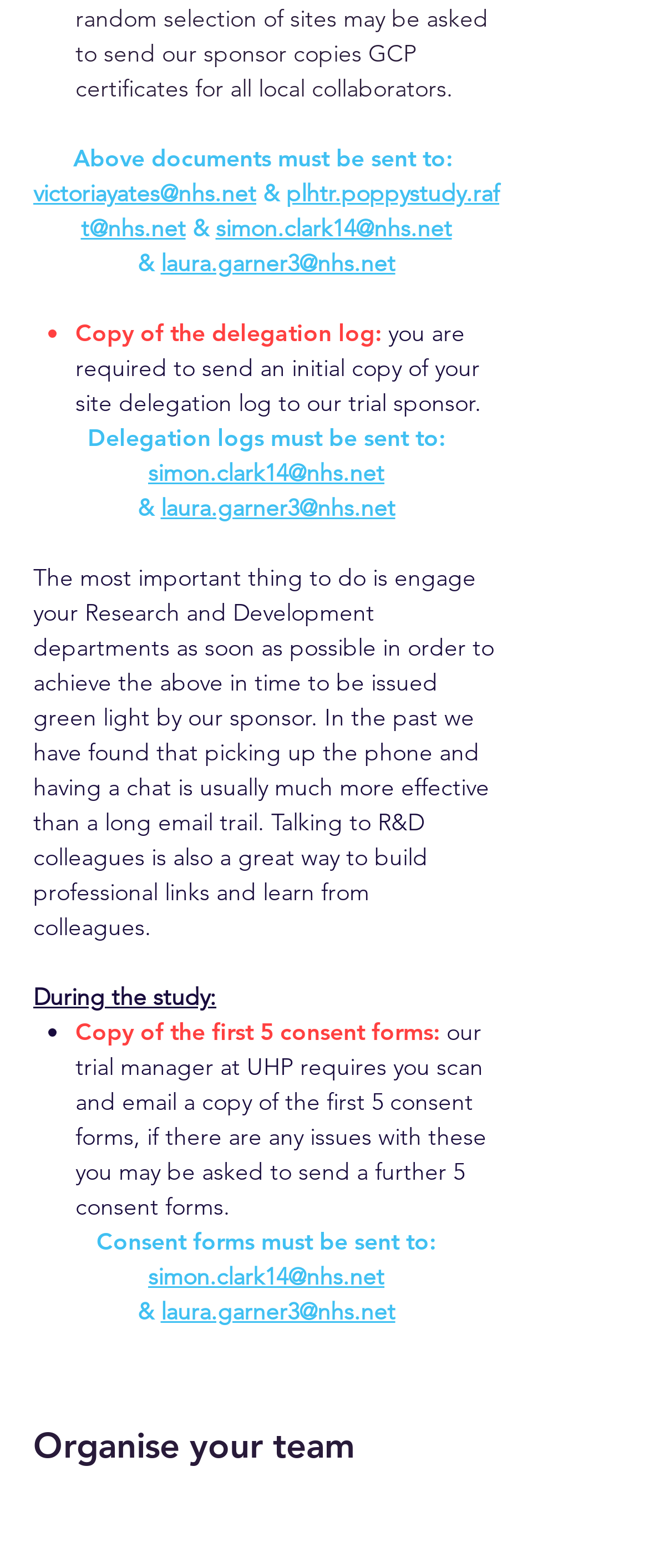Locate the bounding box coordinates of the clickable region to complete the following instruction: "View the delegation log."

[0.116, 0.203, 0.588, 0.222]